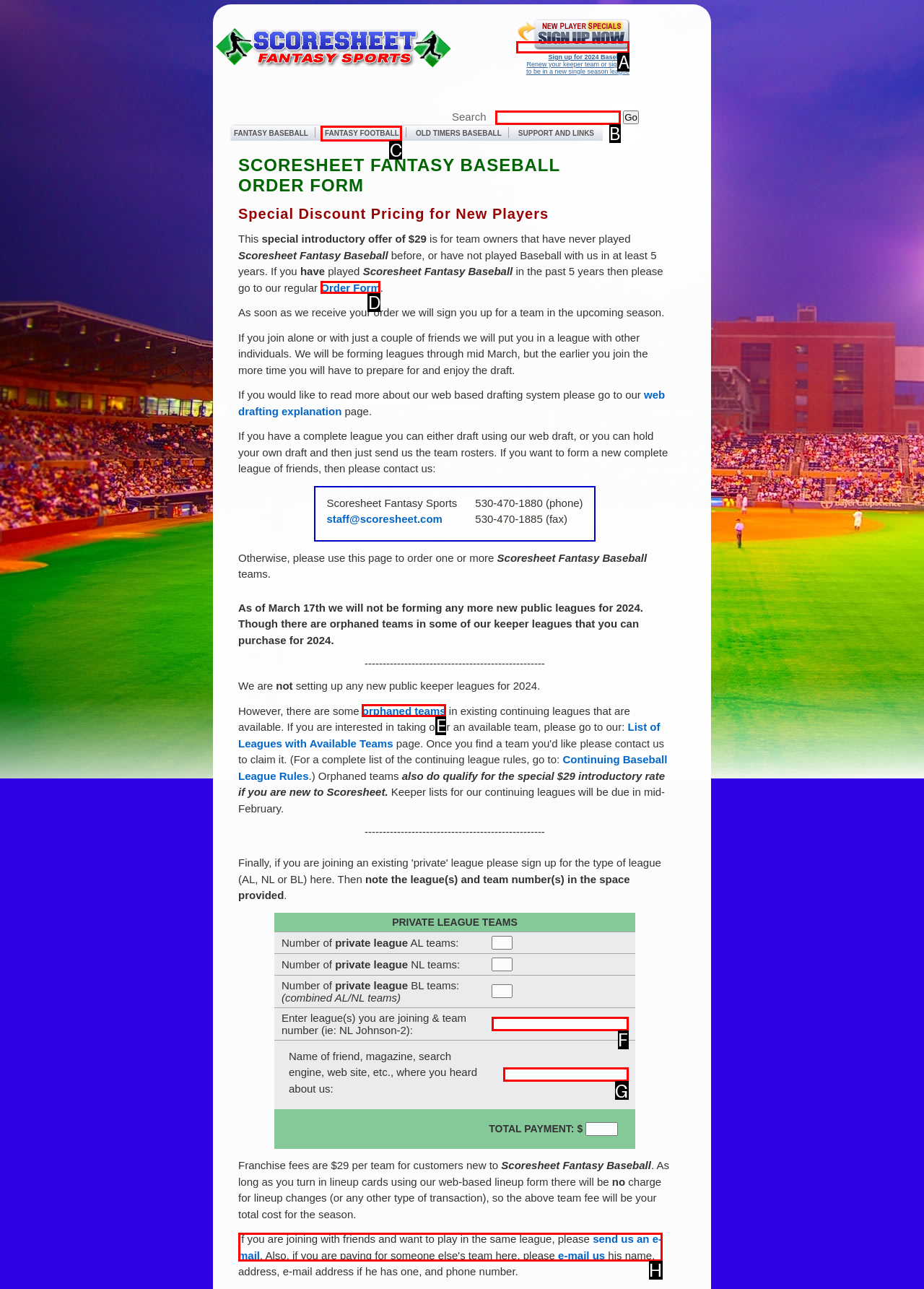Point out the letter of the HTML element you should click on to execute the task: Click the 'Sign Up for Scoresheet Fantasy Sports' link
Reply with the letter from the given options.

A